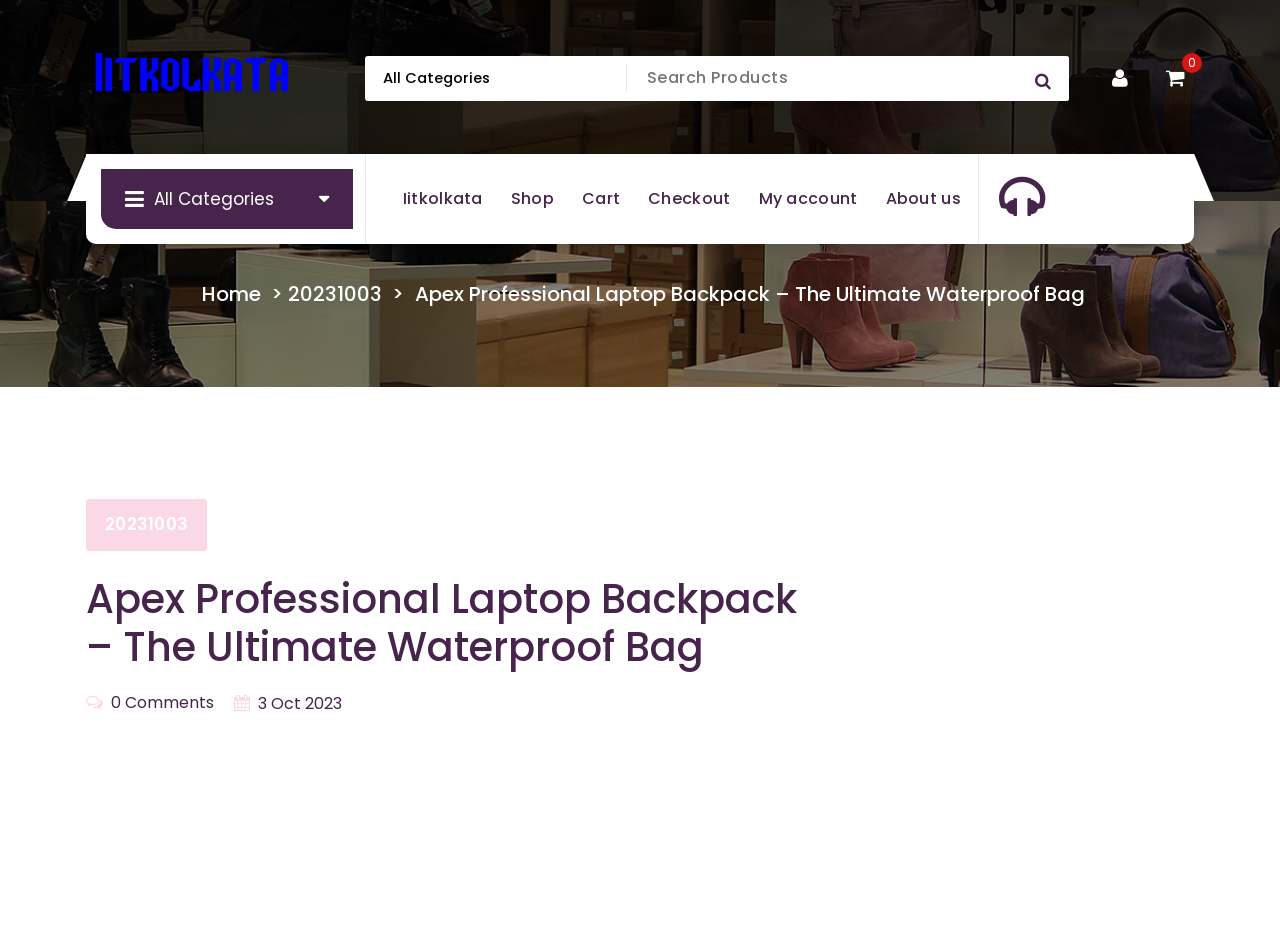Locate the bounding box coordinates of the clickable part needed for the task: "Click on the all categories button".

[0.079, 0.182, 0.275, 0.246]